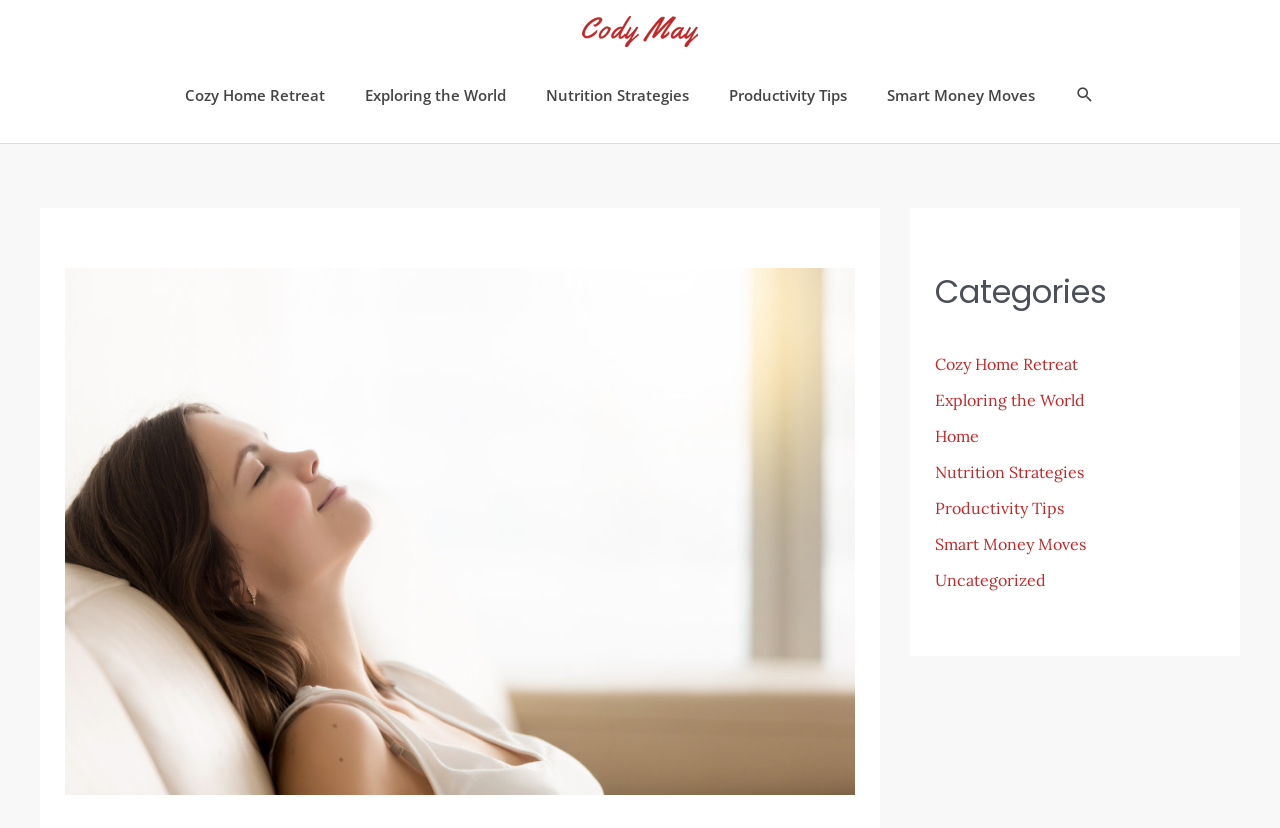Find the bounding box coordinates of the clickable element required to execute the following instruction: "search". Provide the coordinates as four float numbers between 0 and 1, i.e., [left, top, right, bottom].

[0.84, 0.103, 0.855, 0.127]